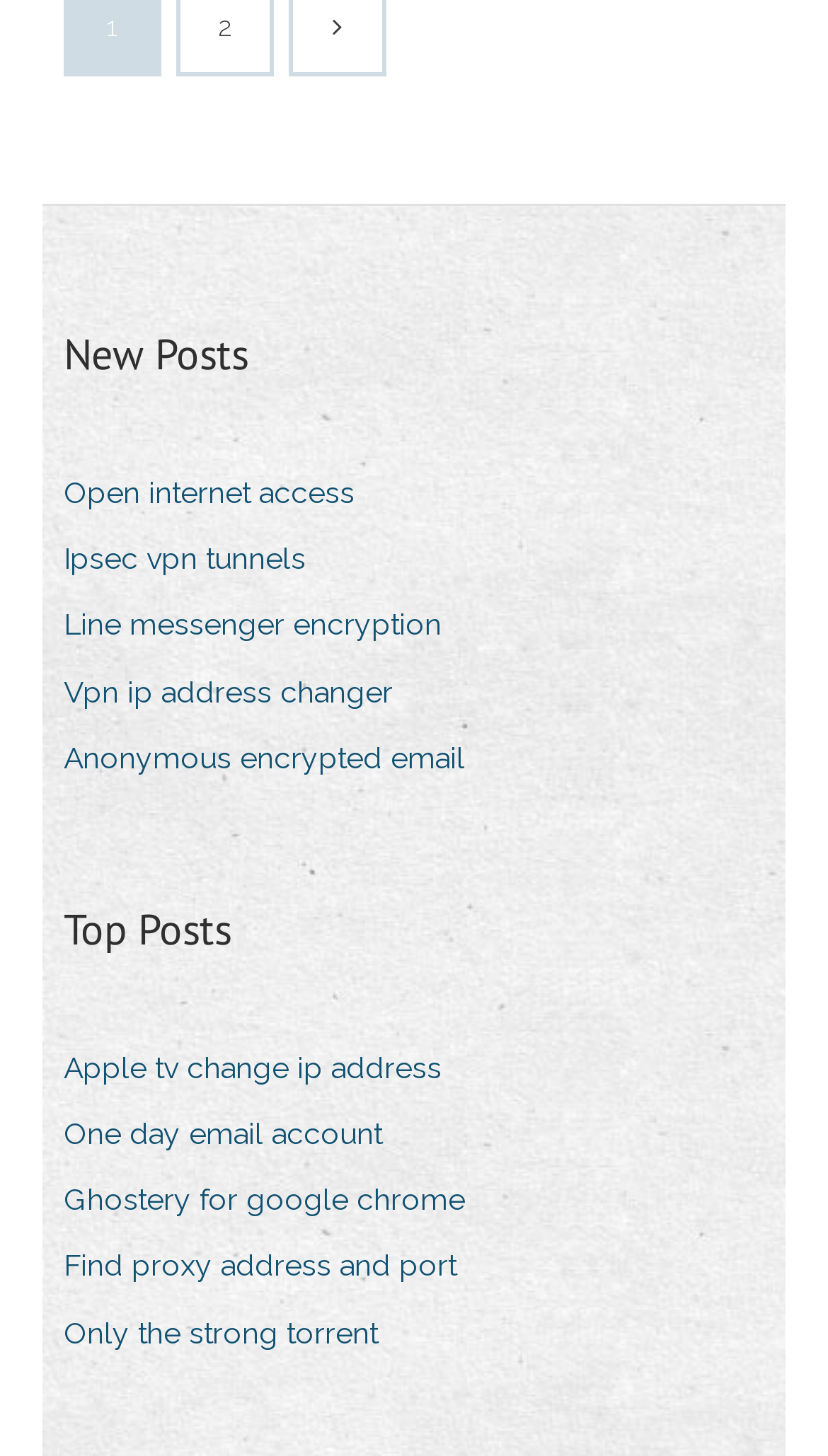Identify the bounding box coordinates of the element to click to follow this instruction: 'Check Apple tv change ip address'. Ensure the coordinates are four float values between 0 and 1, provided as [left, top, right, bottom].

[0.077, 0.714, 0.572, 0.754]